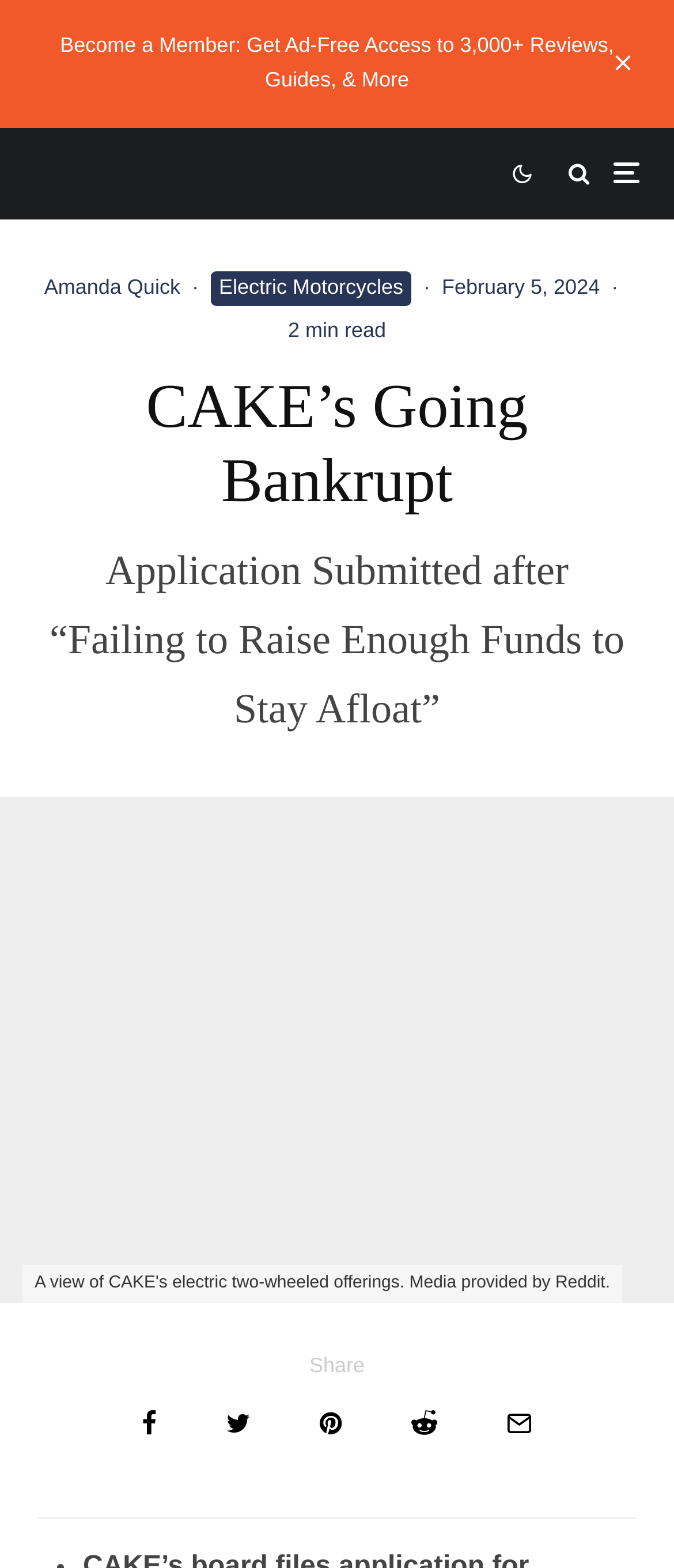Please determine the heading text of this webpage.

CAKE’s Going Bankrupt